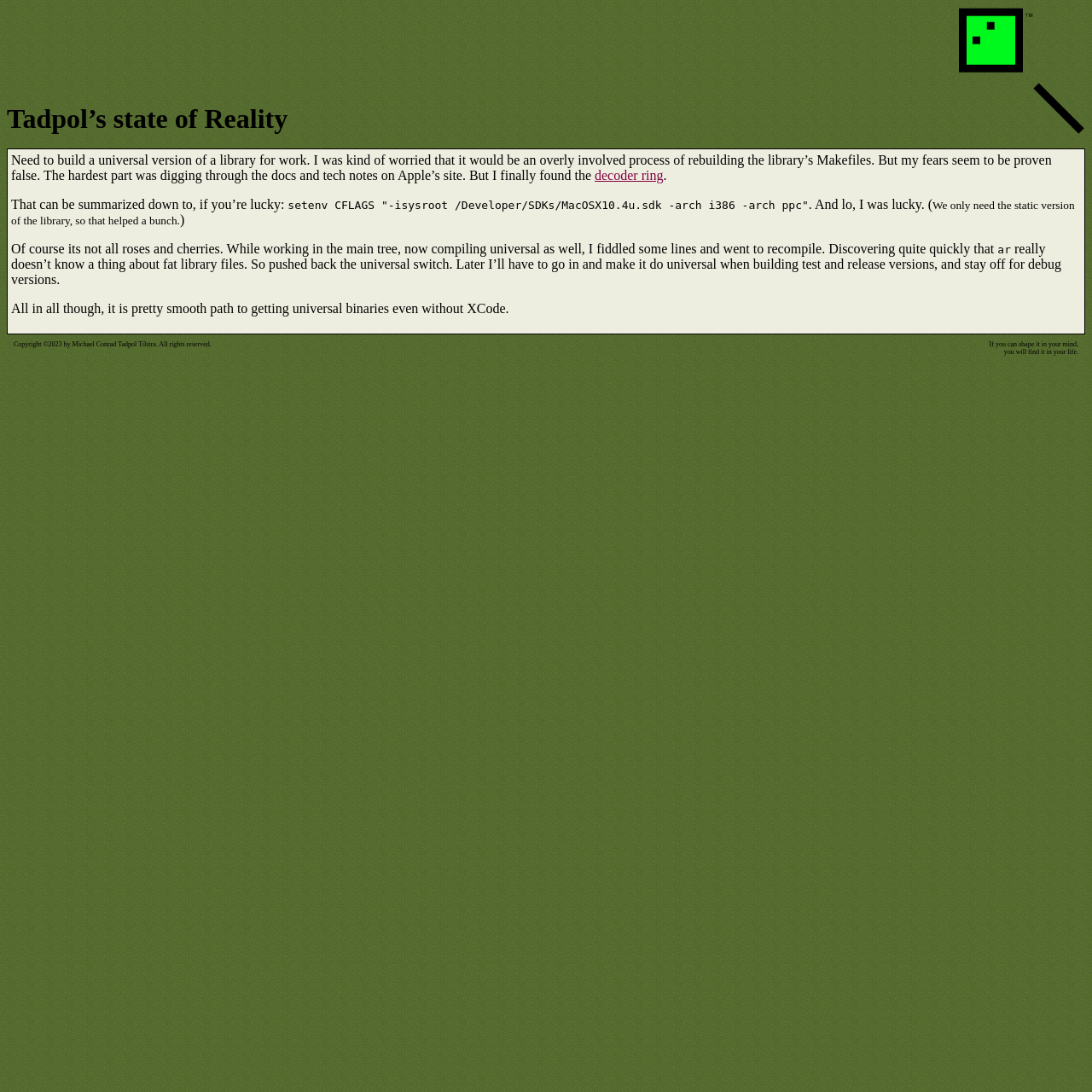What is the tone of the author's writing?
Please provide a single word or phrase in response based on the screenshot.

Reflective and informative